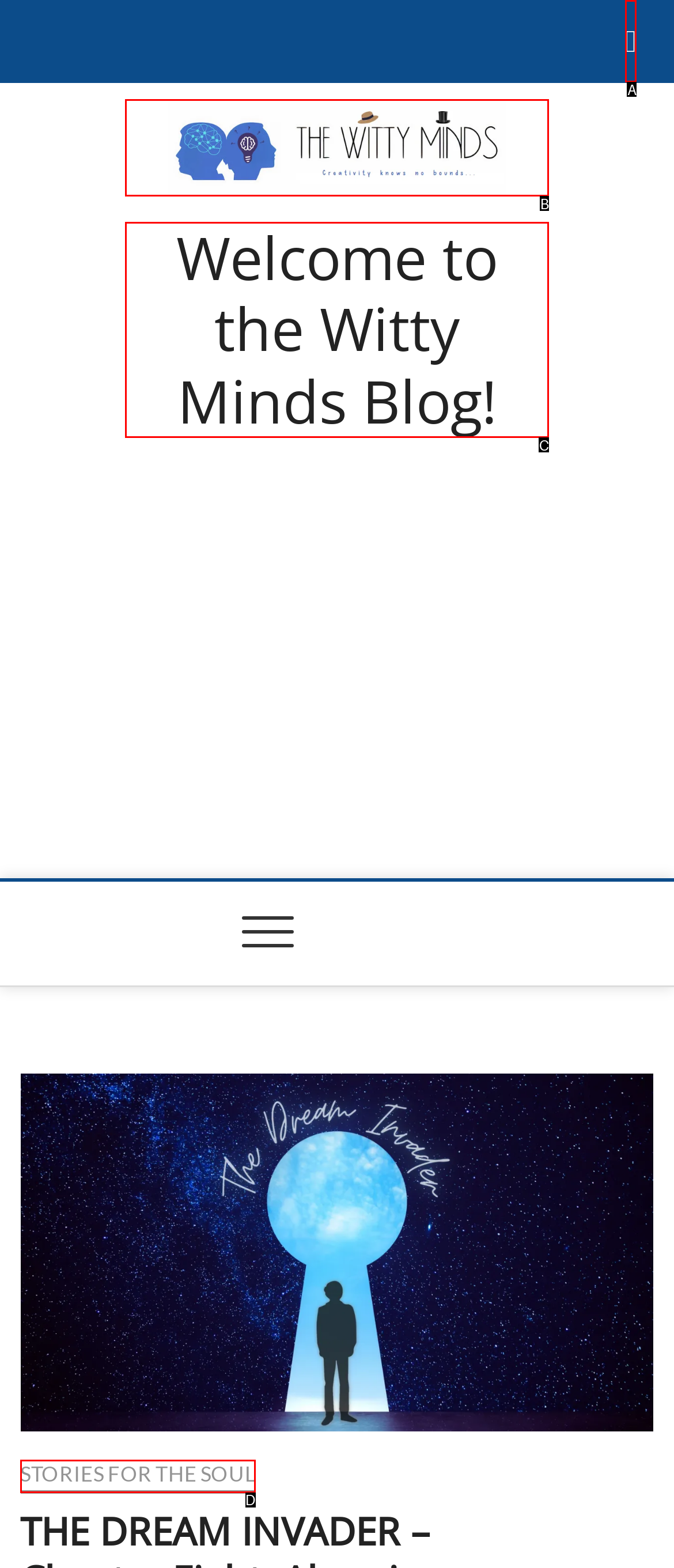Which UI element corresponds to this description: Stories for the Soul
Reply with the letter of the correct option.

D